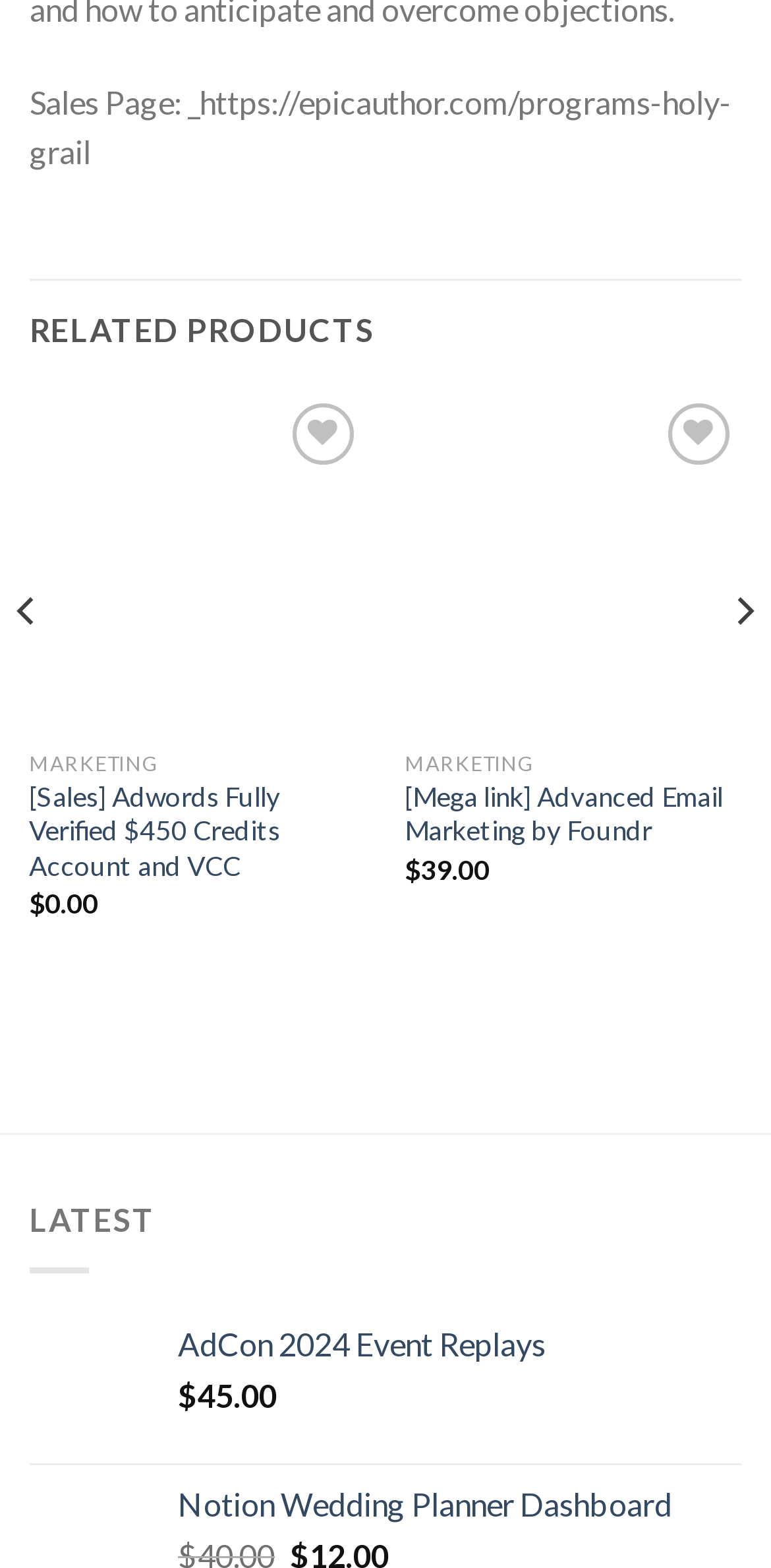Please identify the bounding box coordinates of the region to click in order to complete the given instruction: "Go to previous page". The coordinates should be four float numbers between 0 and 1, i.e., [left, top, right, bottom].

[0.01, 0.248, 0.062, 0.632]